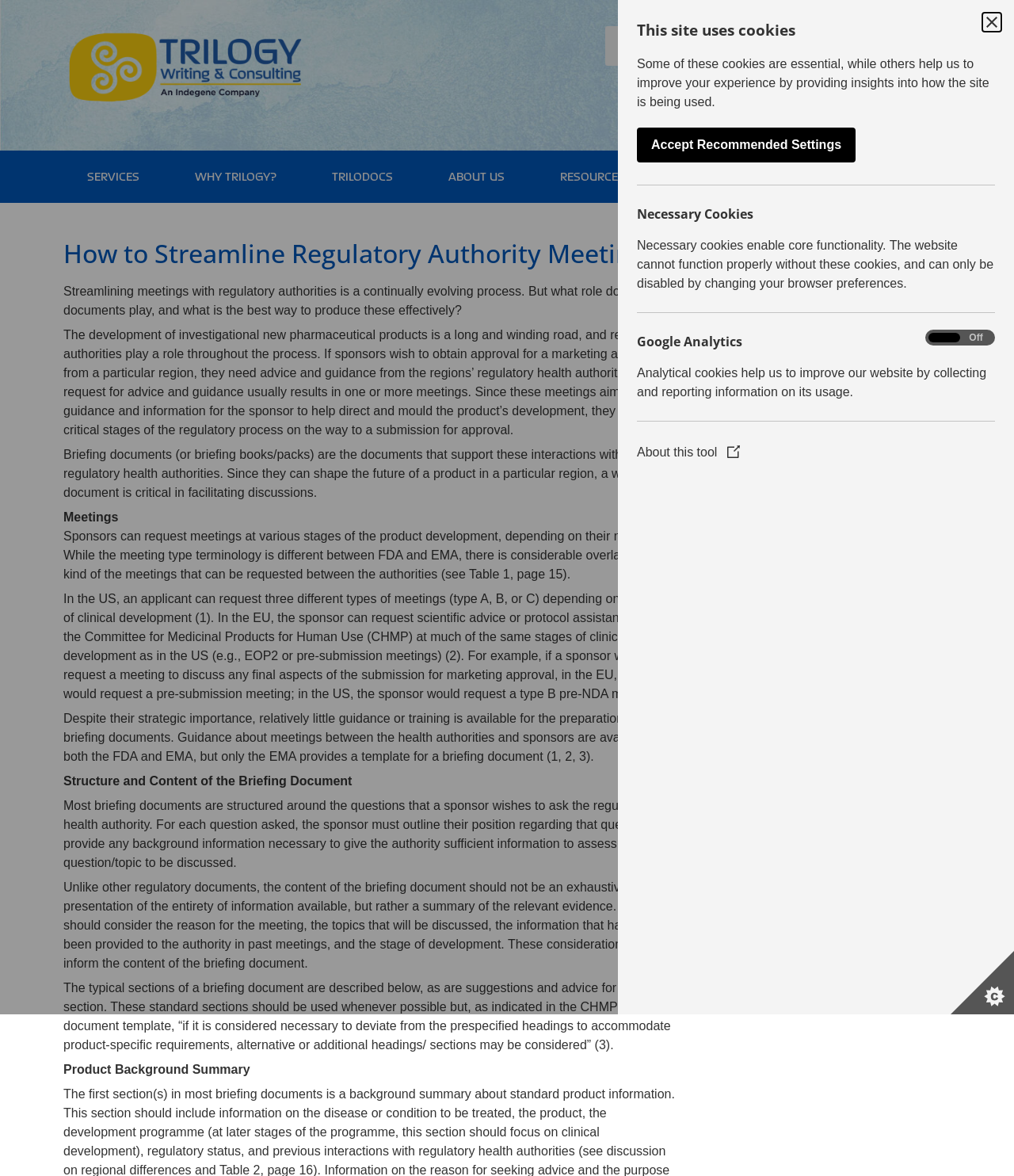Find the bounding box coordinates of the clickable area that will achieve the following instruction: "Click CONTACT".

[0.751, 0.135, 0.848, 0.166]